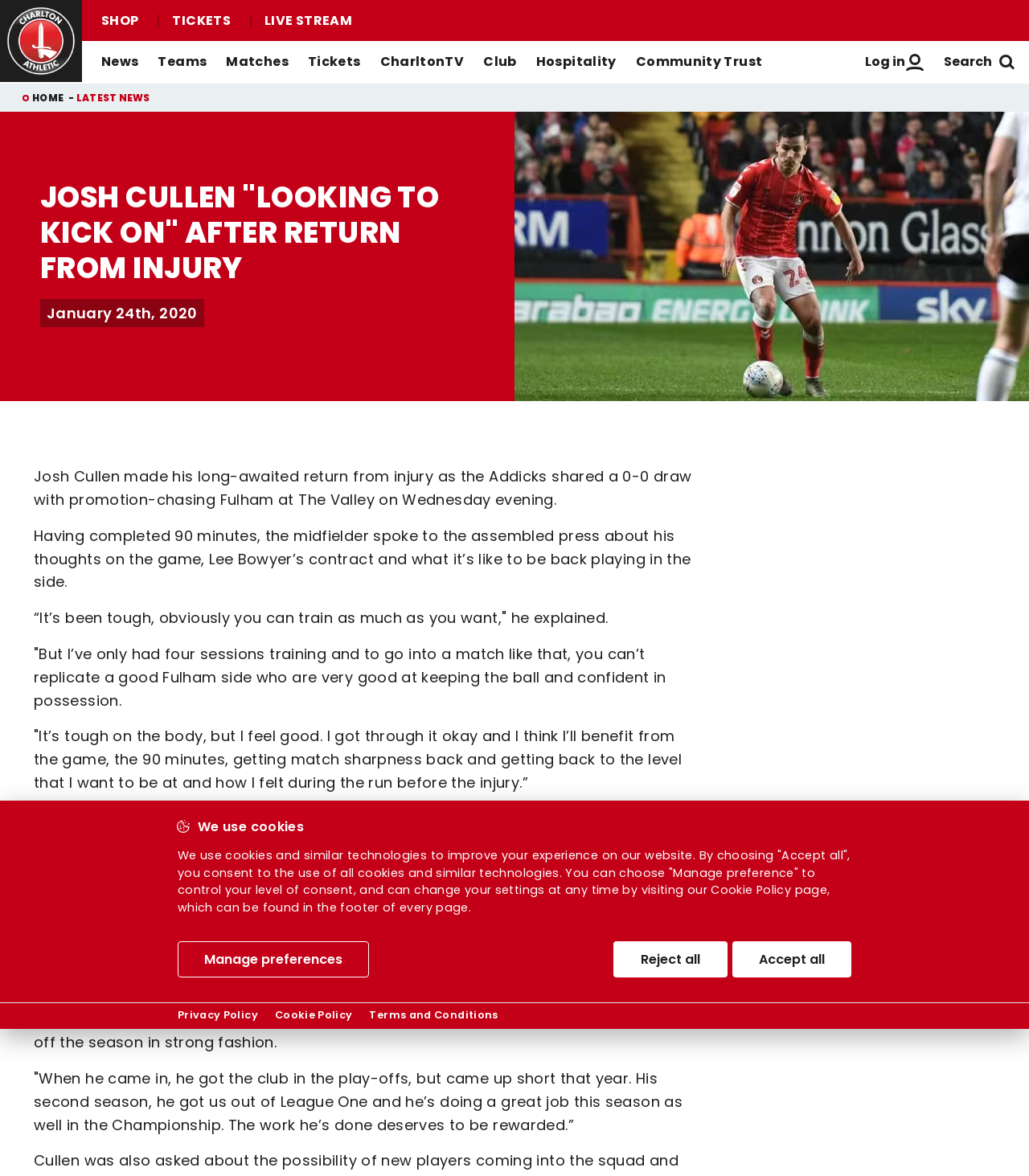Determine the bounding box coordinates of the UI element described below. Use the format (top-left x, top-left y, bottom-right x, bottom-right y) with floating point numbers between 0 and 1: Men's Season Ticket Brochure

[0.395, 0.26, 0.611, 0.278]